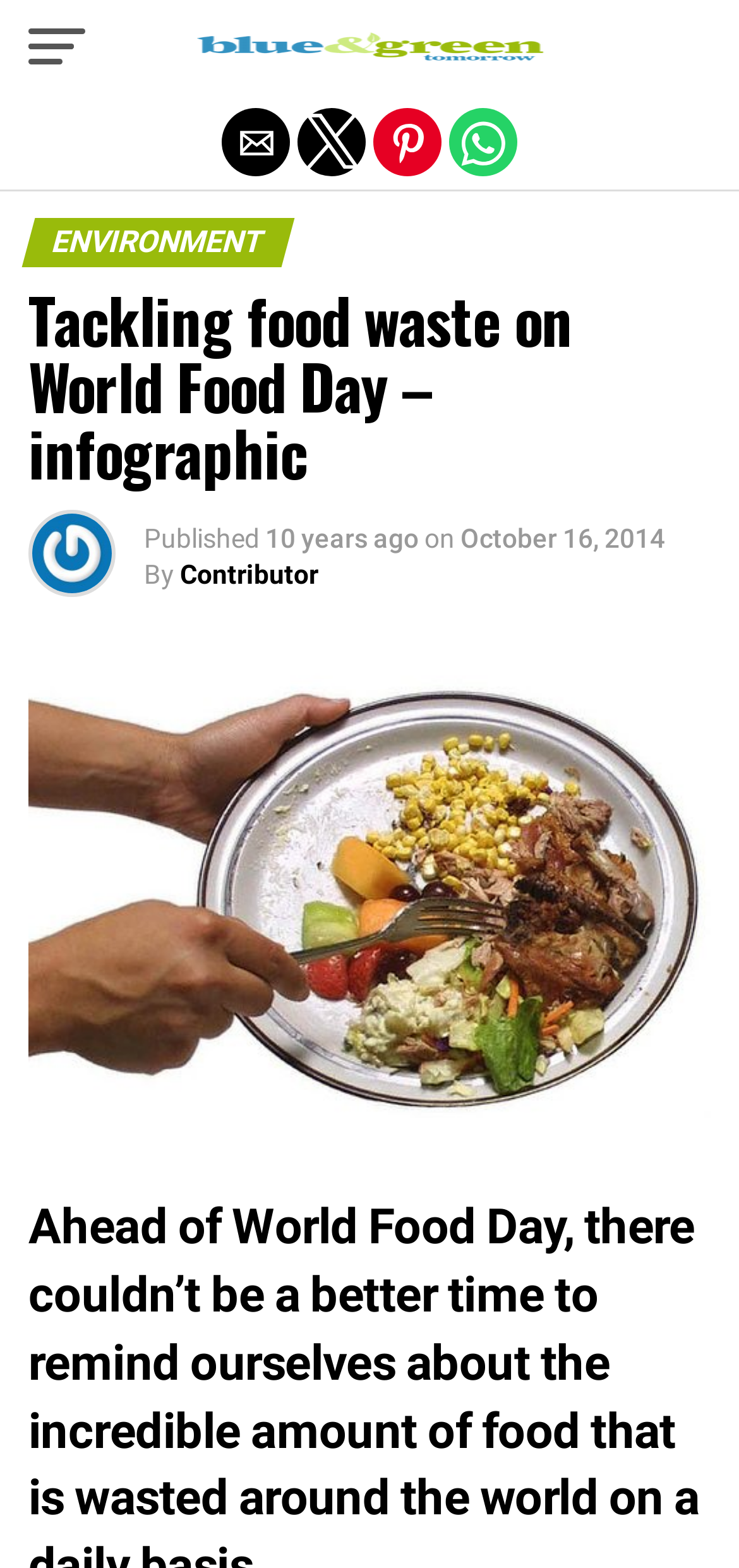What is the headline of the webpage?

Tackling food waste on World Food Day – infographic